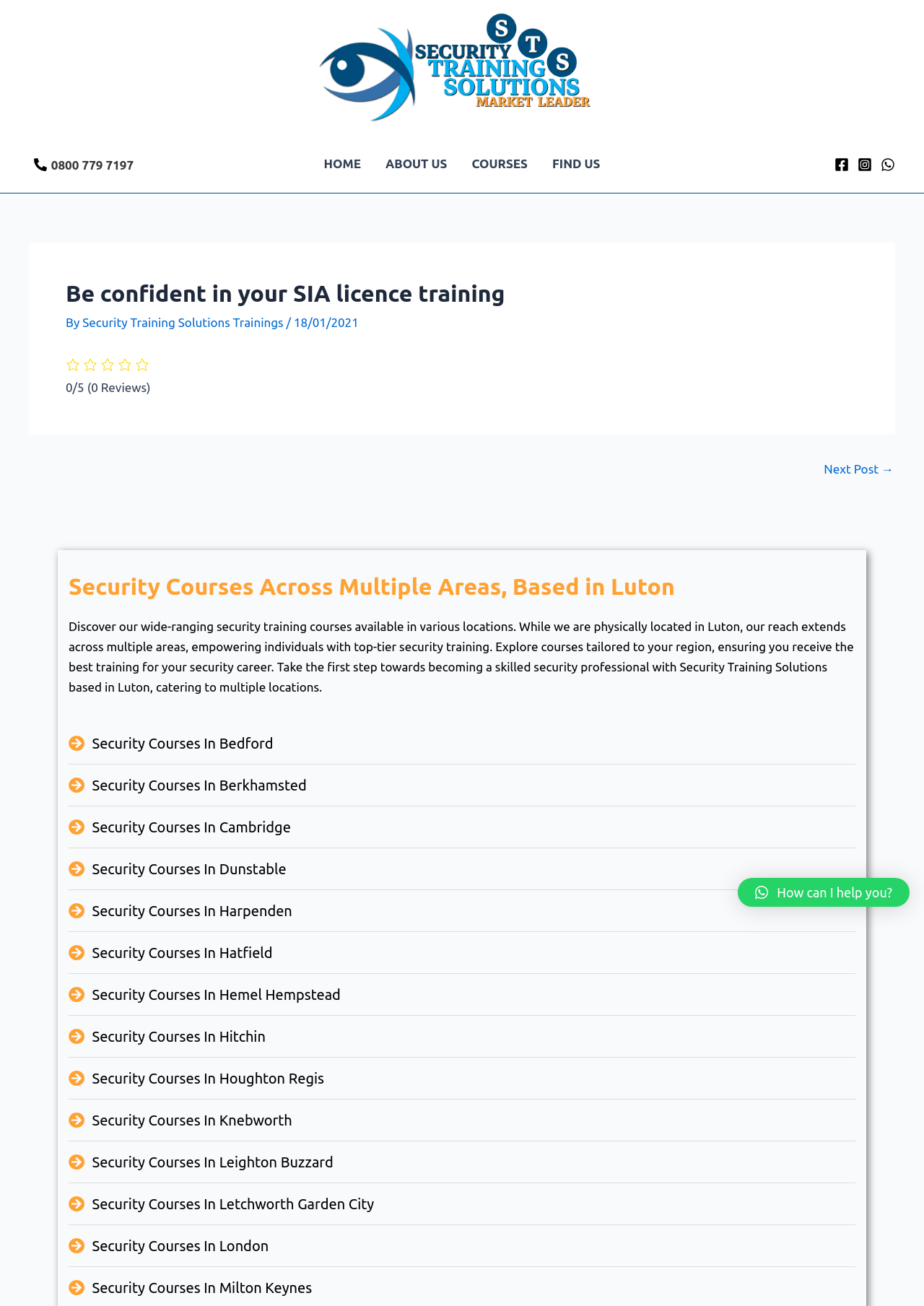Use a single word or phrase to answer the question: What is the rating of the security training courses?

0/5